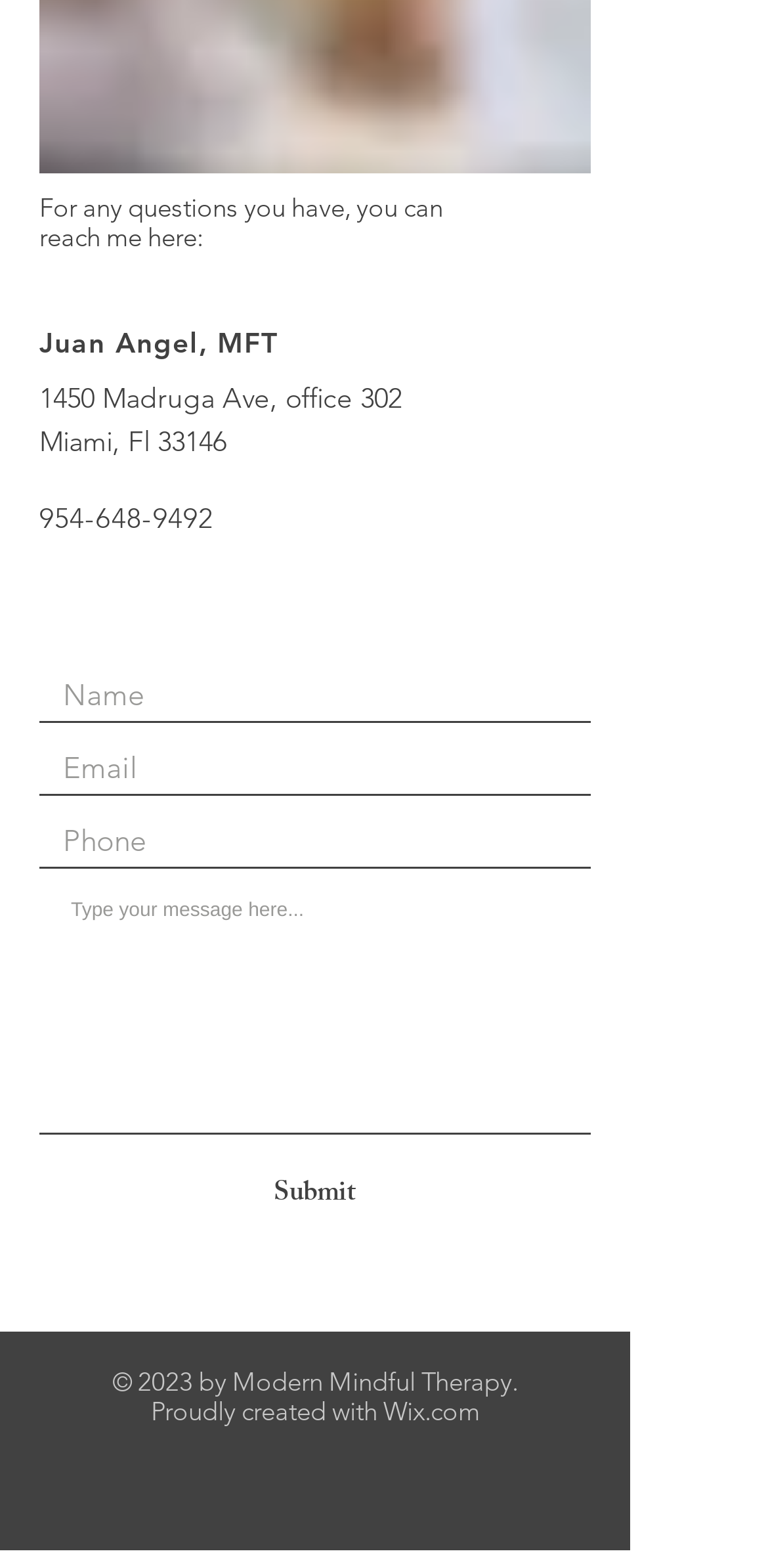Determine the bounding box coordinates for the clickable element to execute this instruction: "Enter your email". Provide the coordinates as four float numbers between 0 and 1, i.e., [left, top, right, bottom].

[0.051, 0.472, 0.769, 0.507]